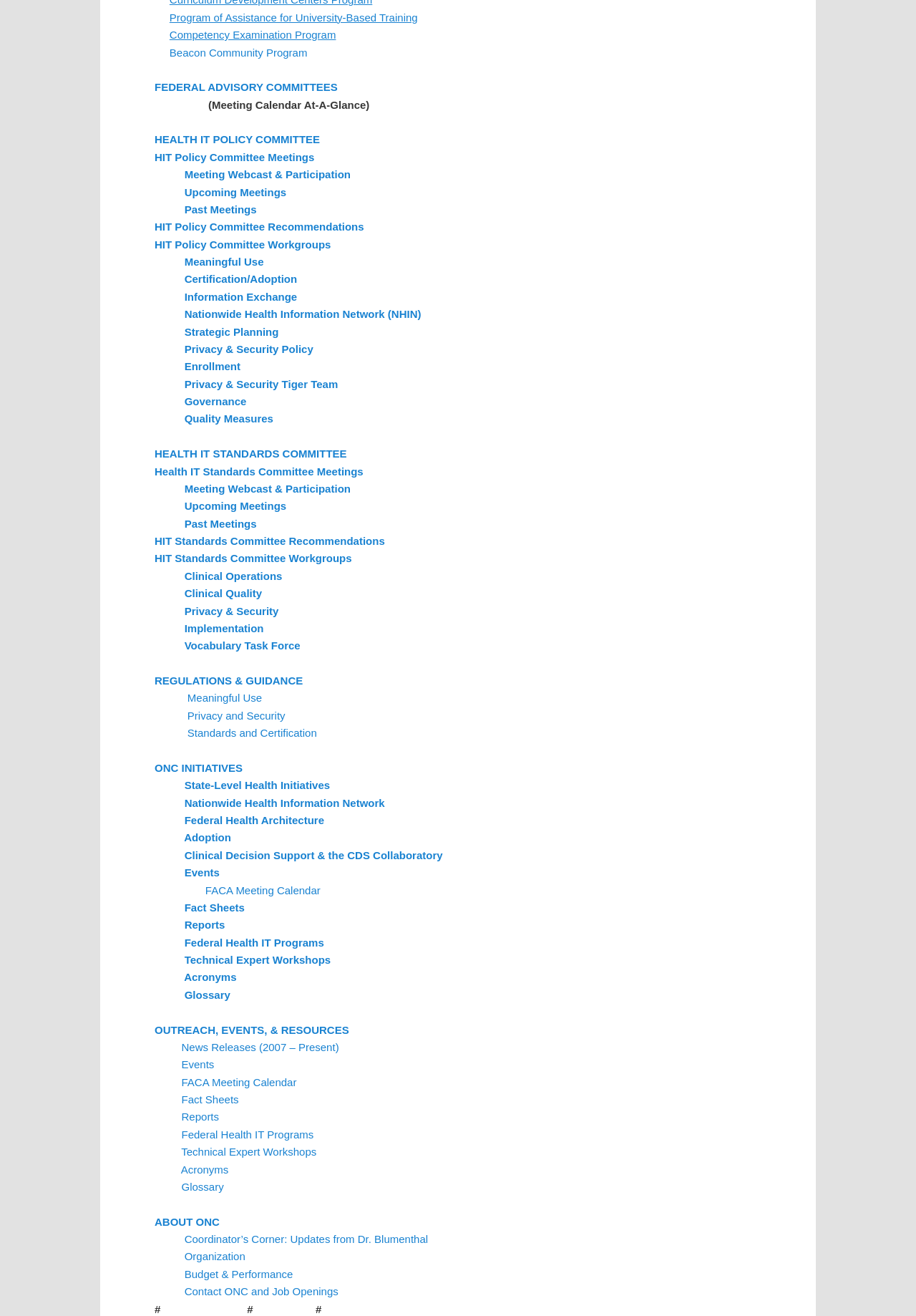Identify and provide the bounding box coordinates of the UI element described: "Health IT Standards Committee Meetings". The coordinates should be formatted as [left, top, right, bottom], with each number being a float between 0 and 1.

[0.169, 0.353, 0.397, 0.363]